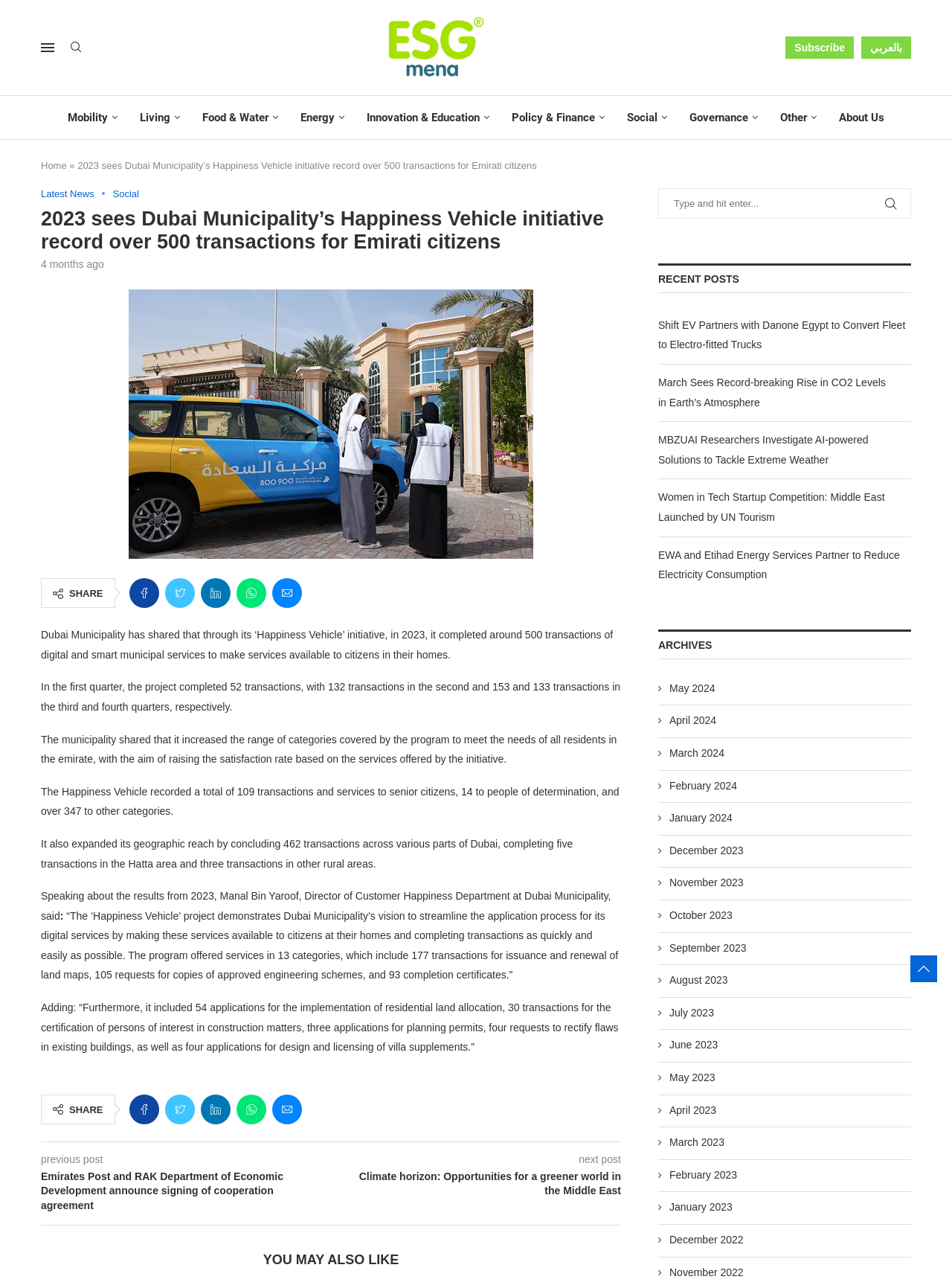What is the name of the department mentioned in the article?
Answer the question with a single word or phrase derived from the image.

Customer Happiness Department